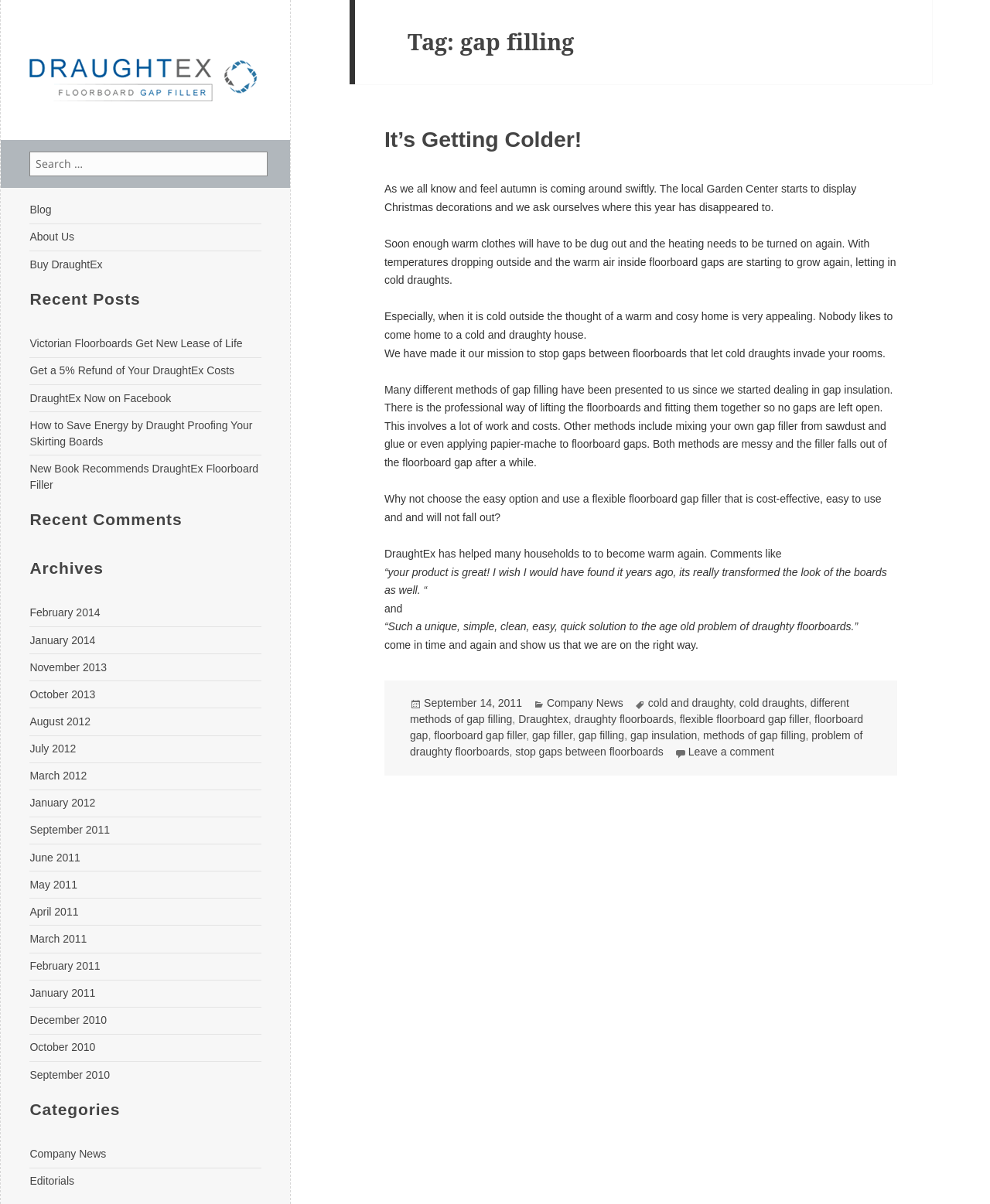Pinpoint the bounding box coordinates of the element to be clicked to execute the instruction: "View the archives for February 2014".

[0.03, 0.504, 0.101, 0.514]